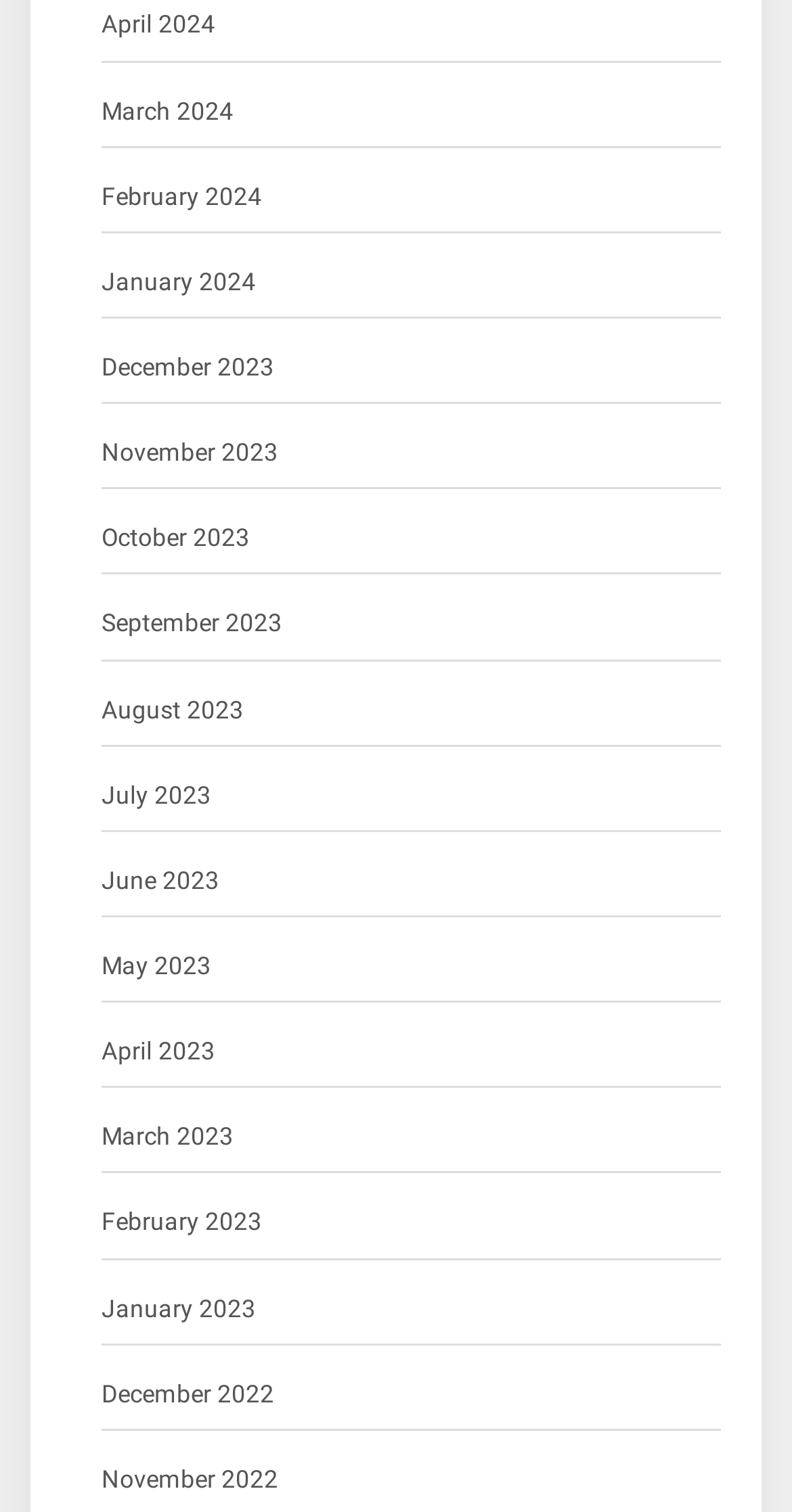Utilize the details in the image to give a detailed response to the question: What is the month listed above August 2023?

By comparing the y1 and y2 coordinates of the links, I found that the link 'July 2023' has a smaller y1 and y2 value than 'August 2023', indicating that it is located above August 2023.